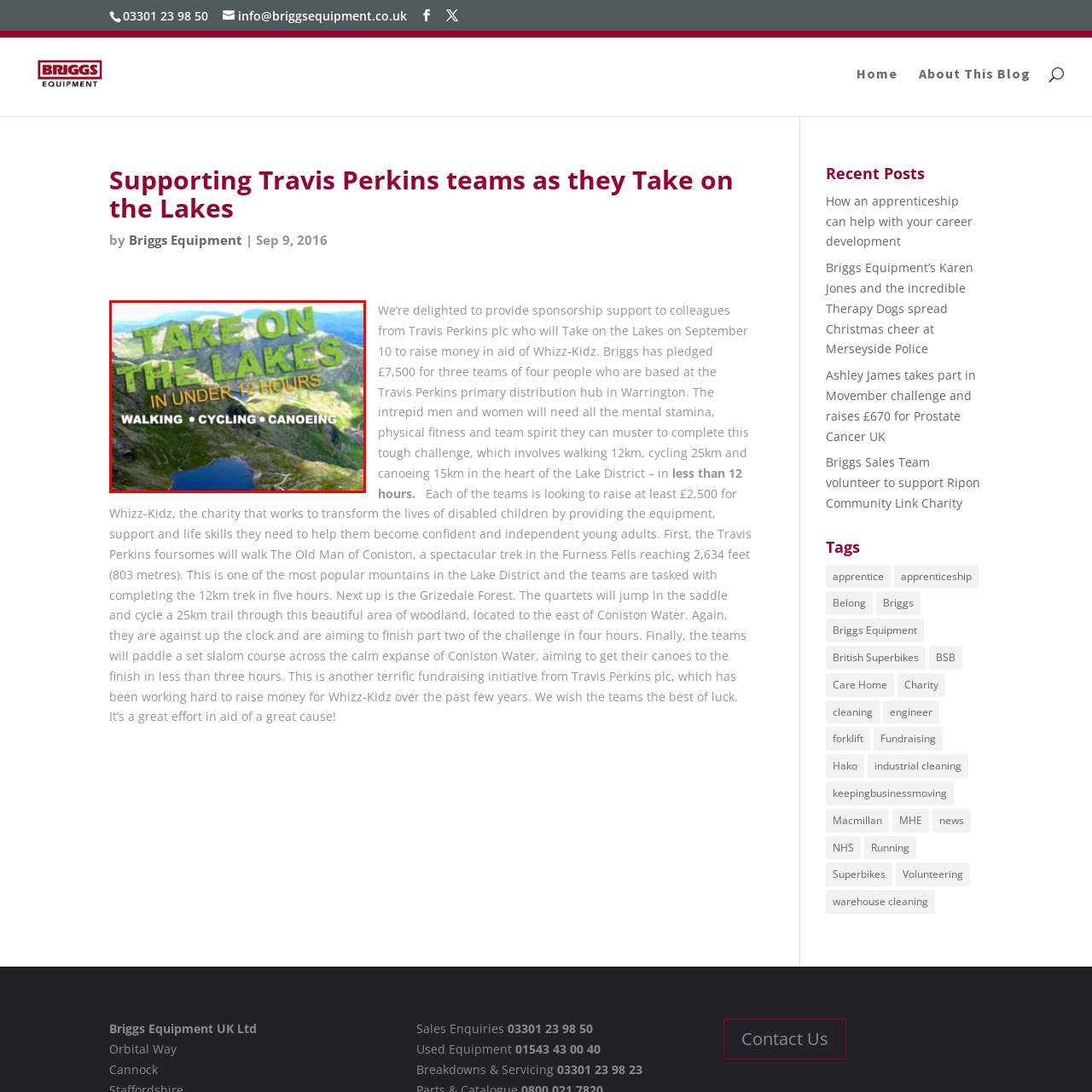How many hours is the outdoor challenge?
Pay attention to the image outlined by the red bounding box and provide a thorough explanation in your answer, using clues from the image.

The caption highlights an exciting outdoor challenge with the subtext 'IN UNDER 12 HOURS', which indicates the duration of the challenge.